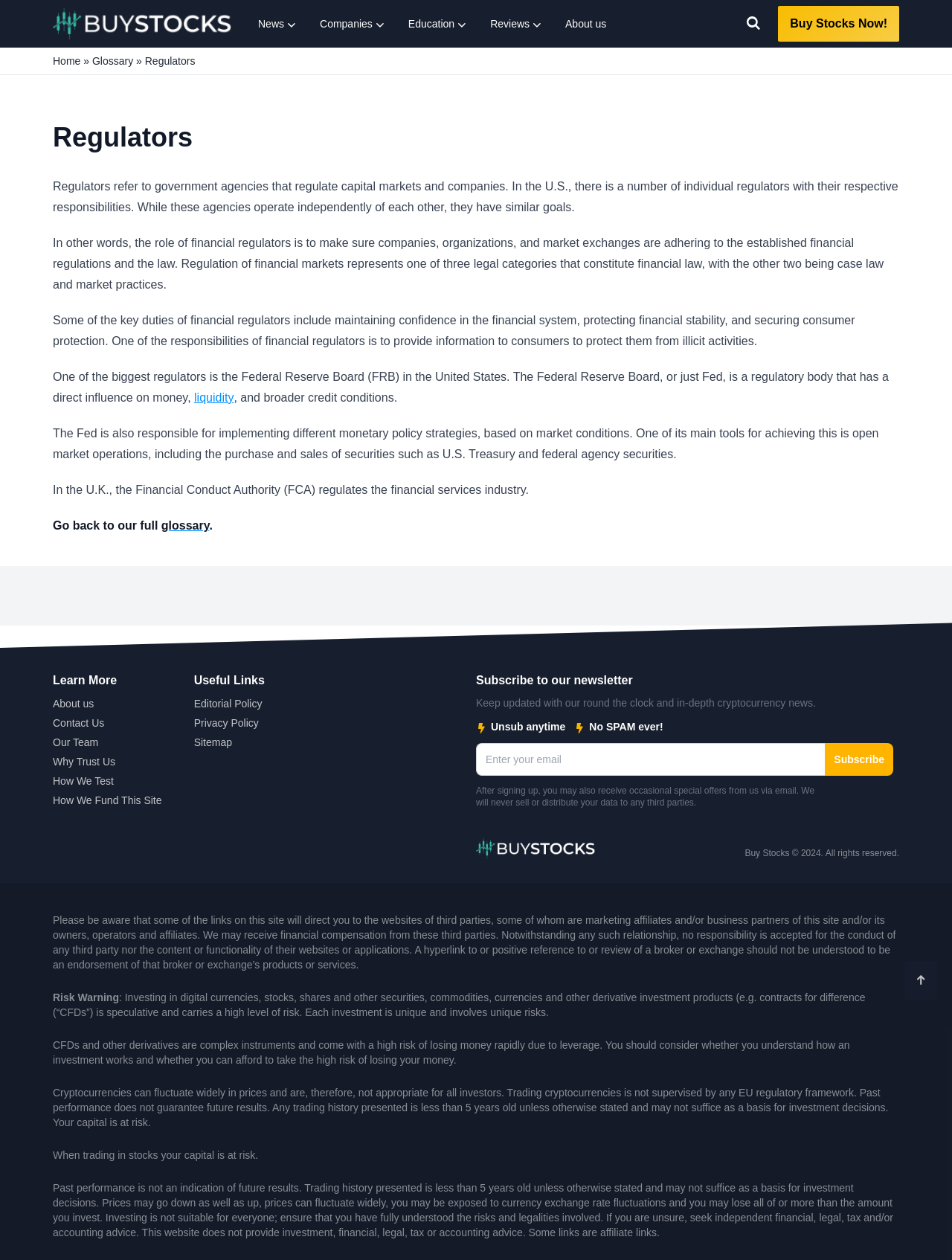Please specify the bounding box coordinates of the region to click in order to perform the following instruction: "Click on the 'Subscribe' button".

[0.867, 0.59, 0.938, 0.616]